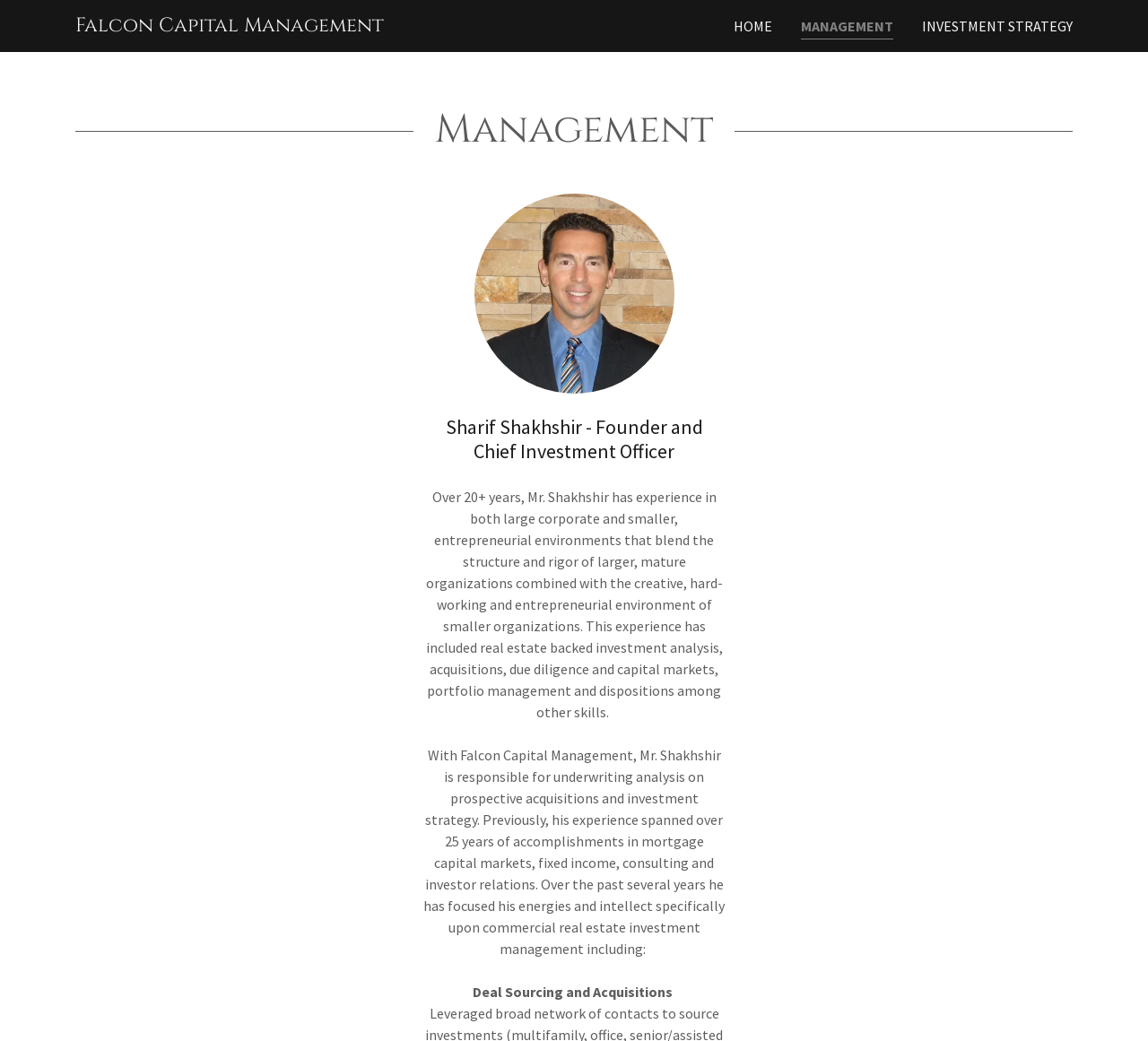What is the role of Mr. Shakhshir in Falcon Capital Management?
Deliver a detailed and extensive answer to the question.

I found the answer by reading the StaticText element that describes Mr. Shakhshir's role, which says 'With Falcon Capital Management, Mr. Shakhshir is responsible for underwriting analysis on prospective acquisitions and investment strategy.'.